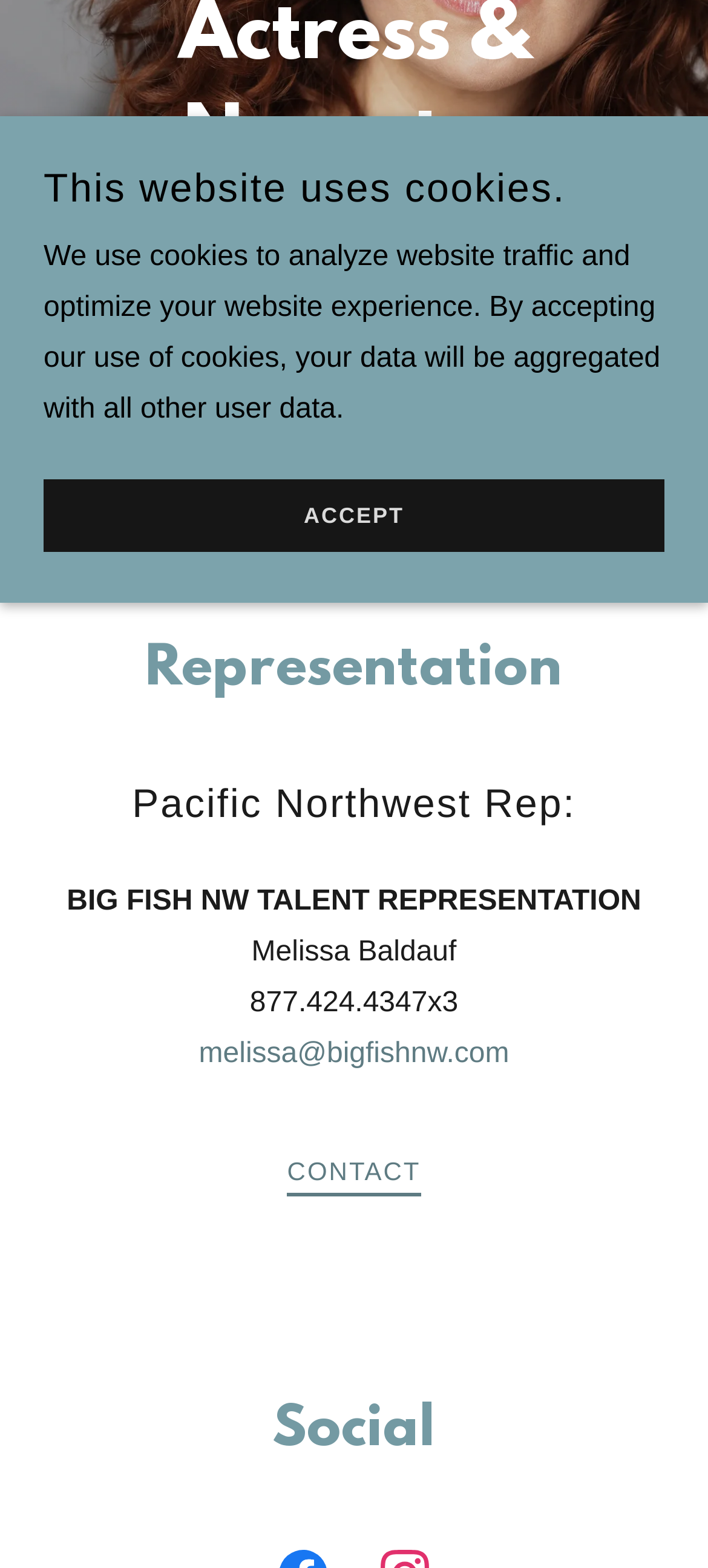Using the description "Audiobook Demos", locate and provide the bounding box of the UI element.

[0.075, 0.133, 0.925, 0.198]